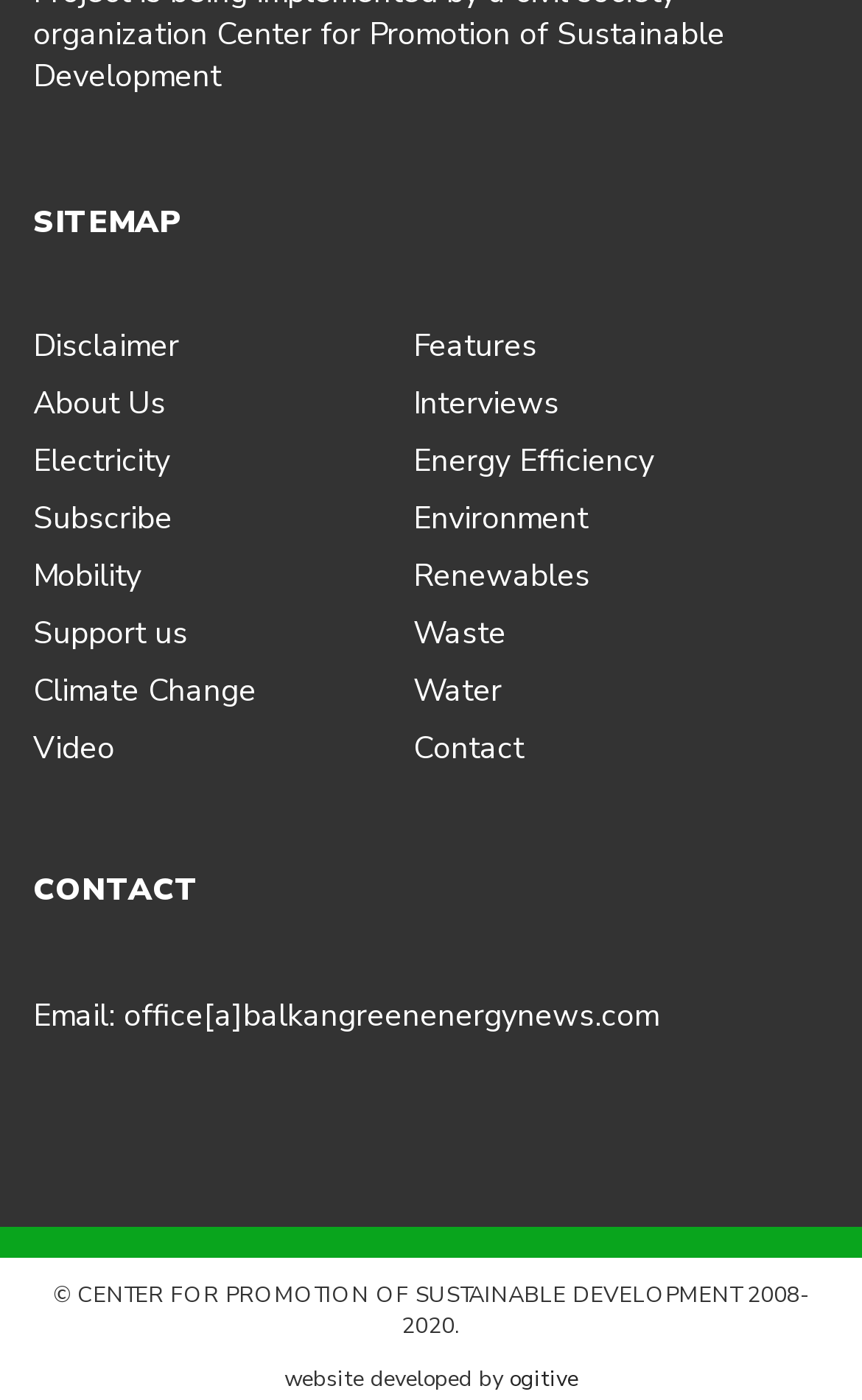What is the first link on the webpage?
Based on the image, provide your answer in one word or phrase.

Disclaimer